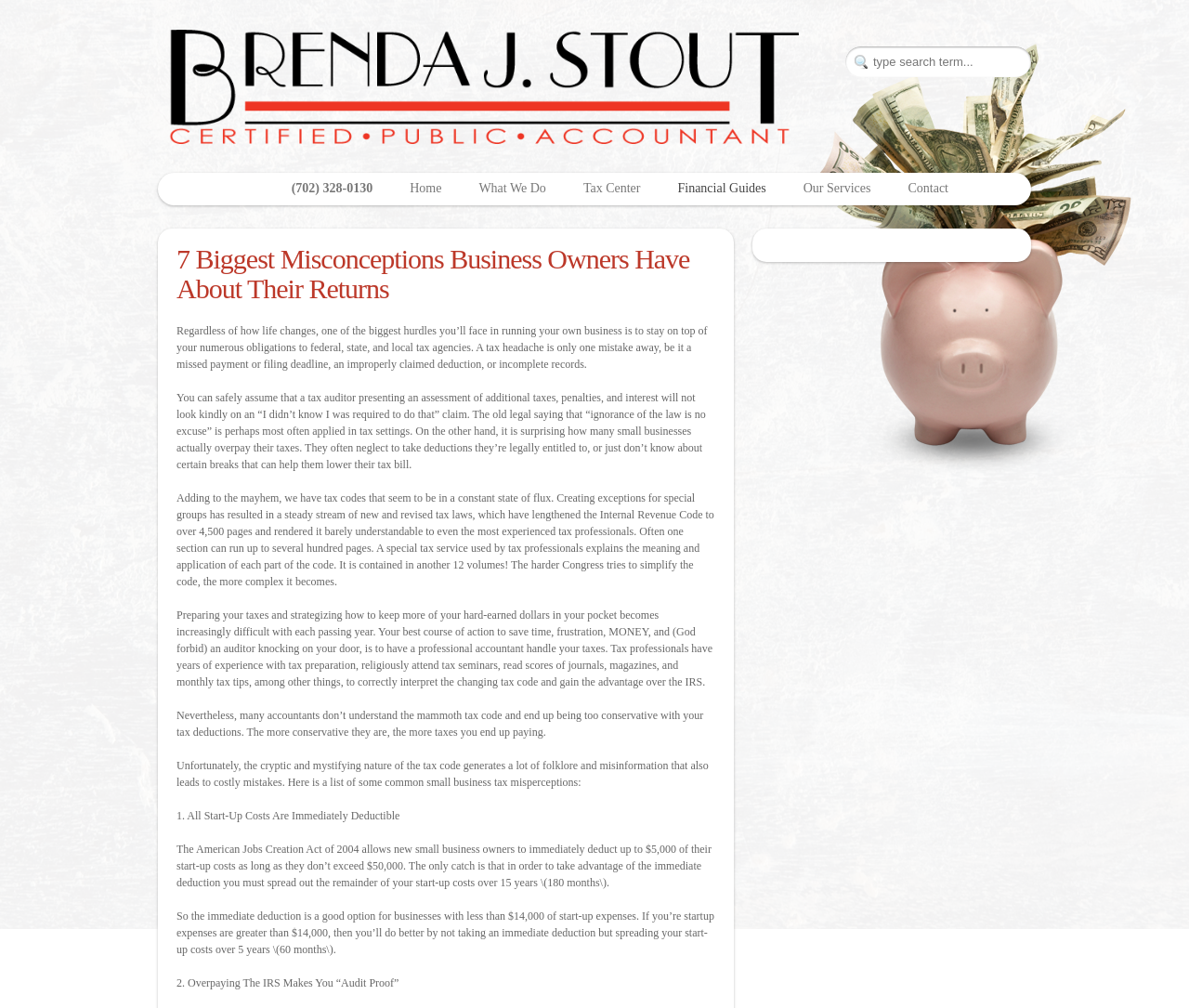Please mark the clickable region by giving the bounding box coordinates needed to complete this instruction: "Read about Robin East's biography".

None